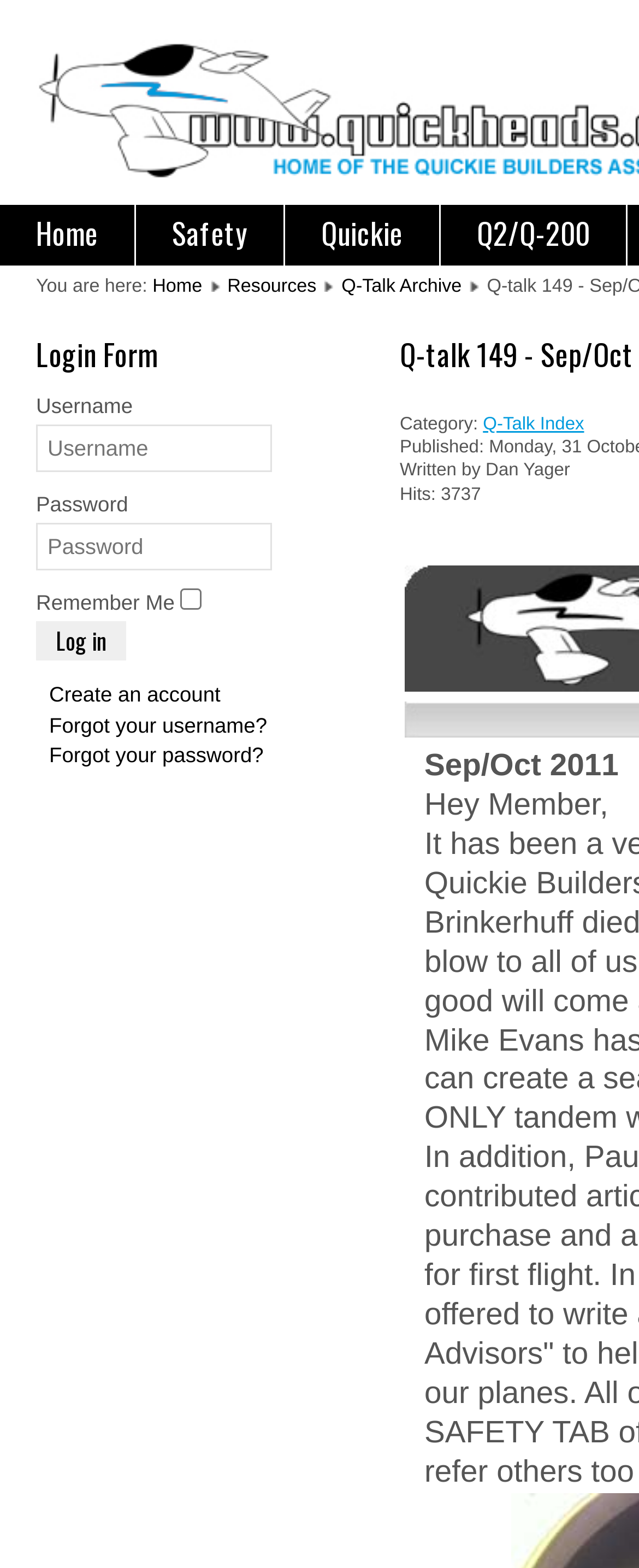How many links are in the top navigation bar?
Based on the screenshot, provide a one-word or short-phrase response.

4